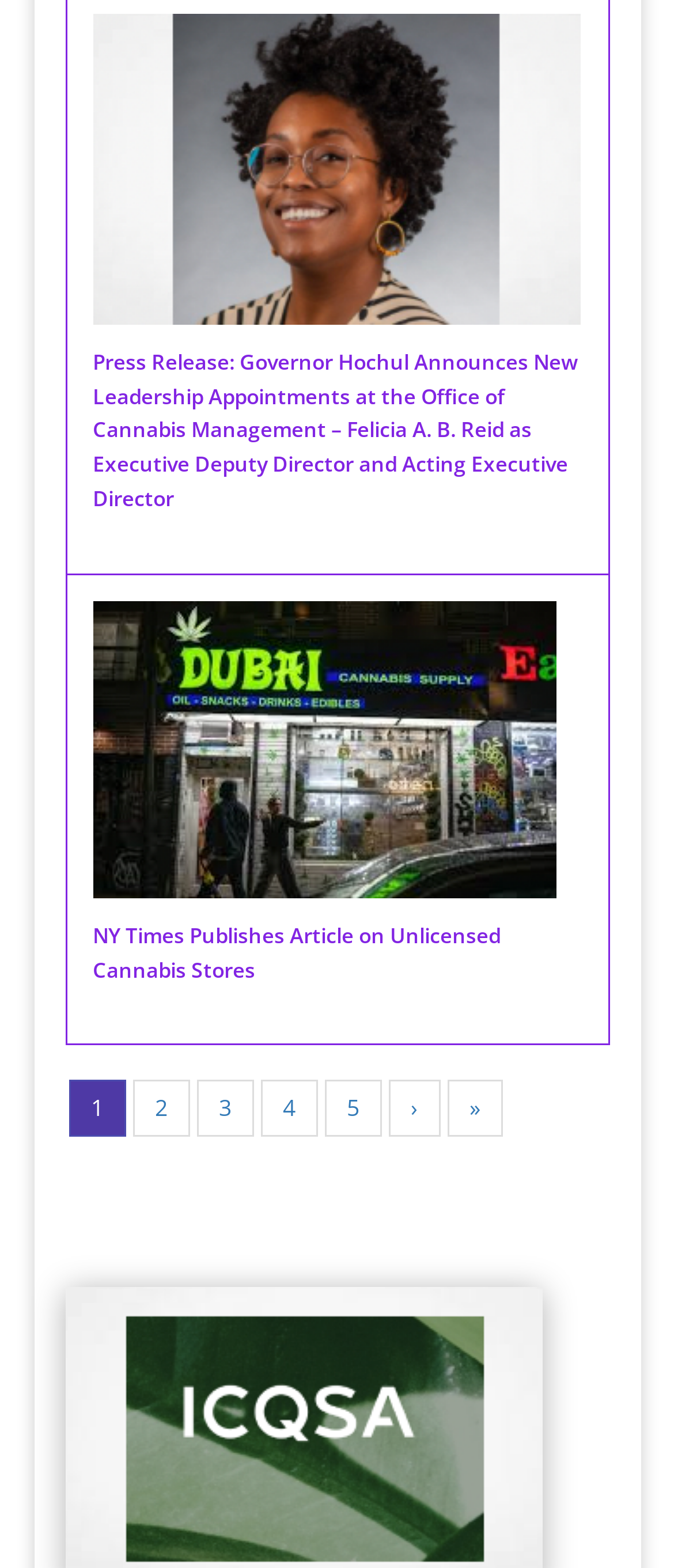Find the bounding box coordinates for the UI element that matches this description: "›".

[0.574, 0.689, 0.651, 0.725]